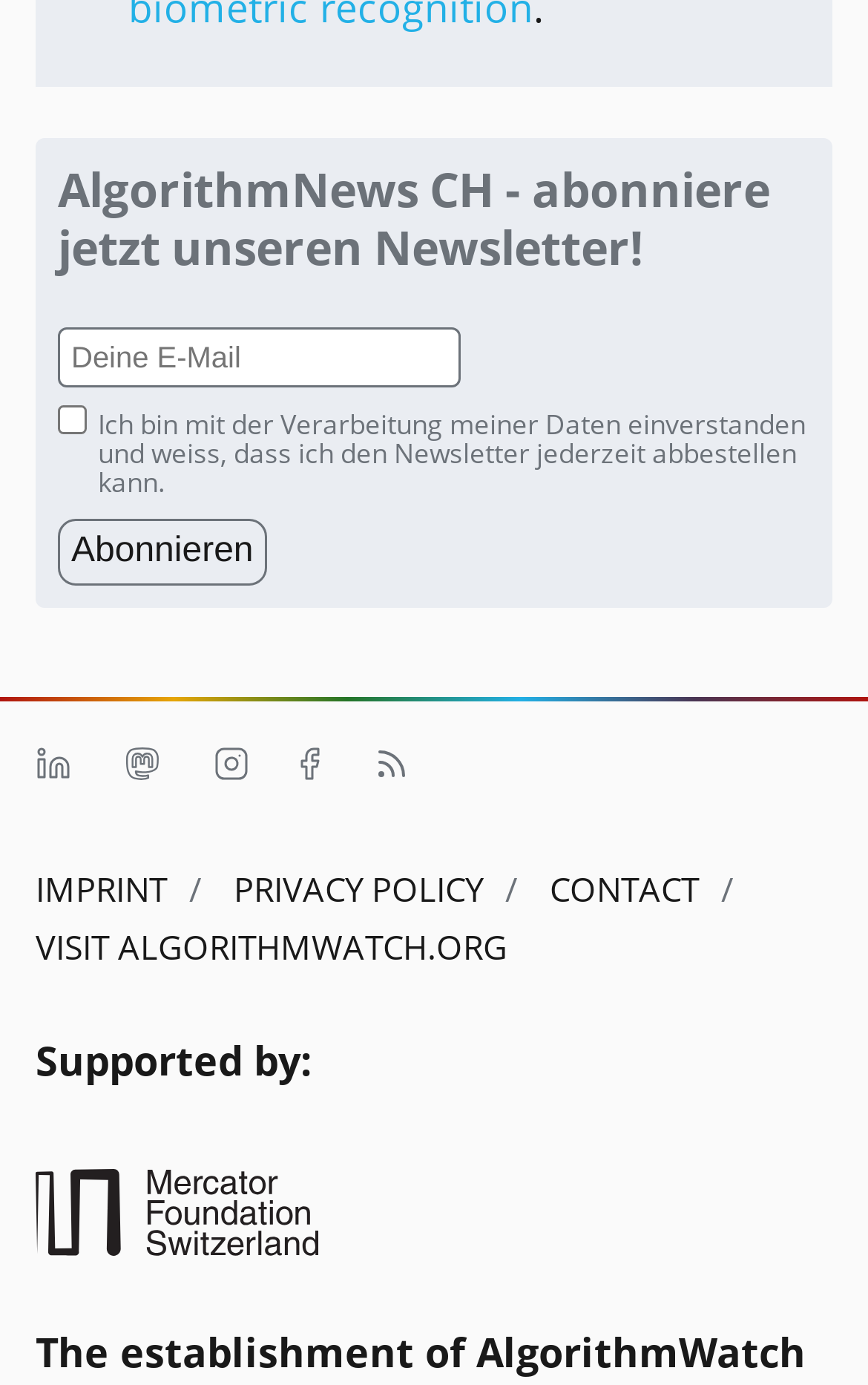Determine the bounding box coordinates of the element's region needed to click to follow the instruction: "View Chinese Battery-grade Lithium Carbonate Market Continues Upturn in February 2015". Provide these coordinates as four float numbers between 0 and 1, formatted as [left, top, right, bottom].

None